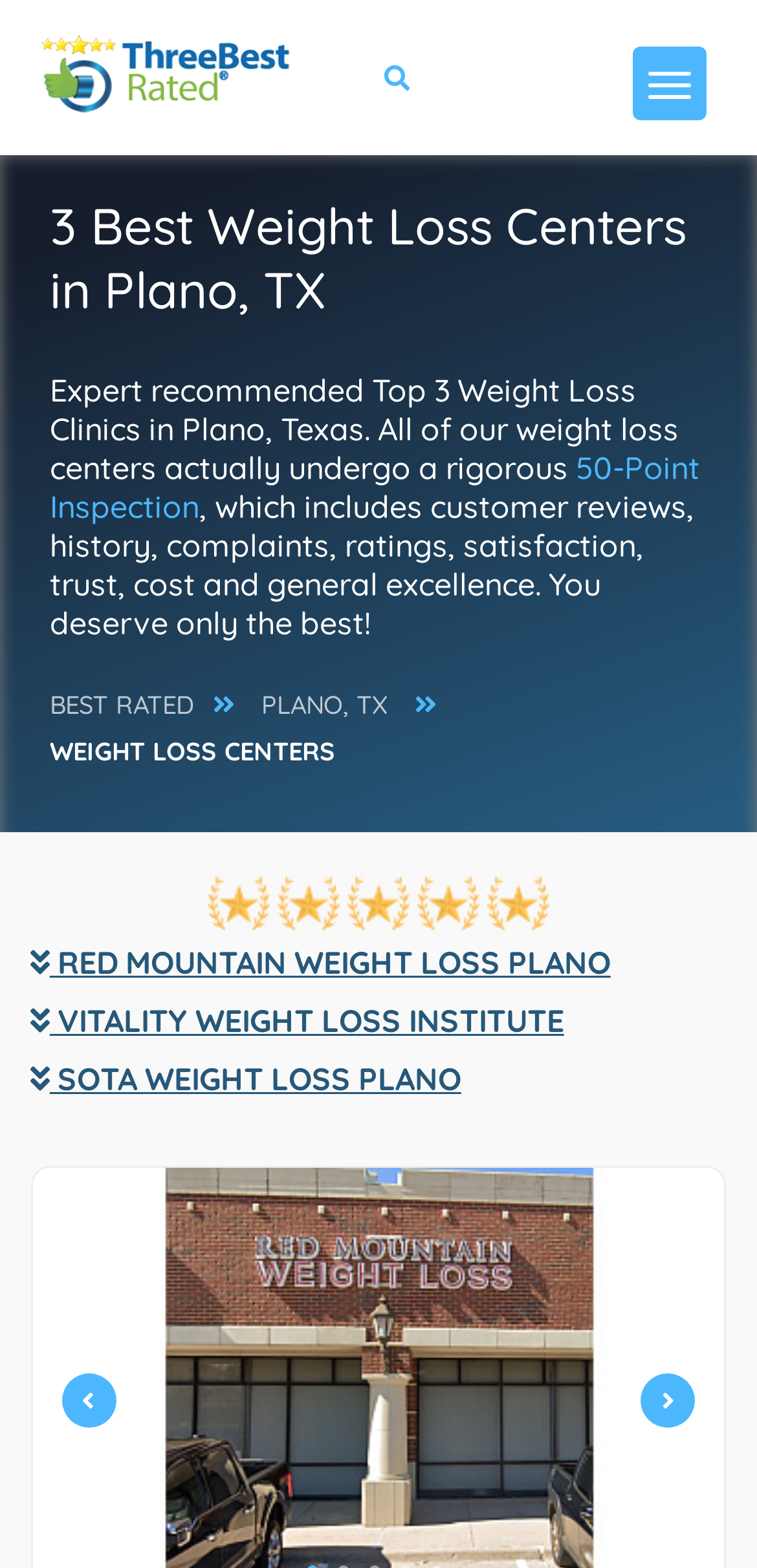Bounding box coordinates are specified in the format (top-left x, top-left y, bottom-right x, bottom-right y). All values are floating point numbers bounded between 0 and 1. Please provide the bounding box coordinate of the region this sentence describes: alt="ThreeBestRated.com" title="ThreeBestRated.com"

[0.026, 0.035, 0.41, 0.055]